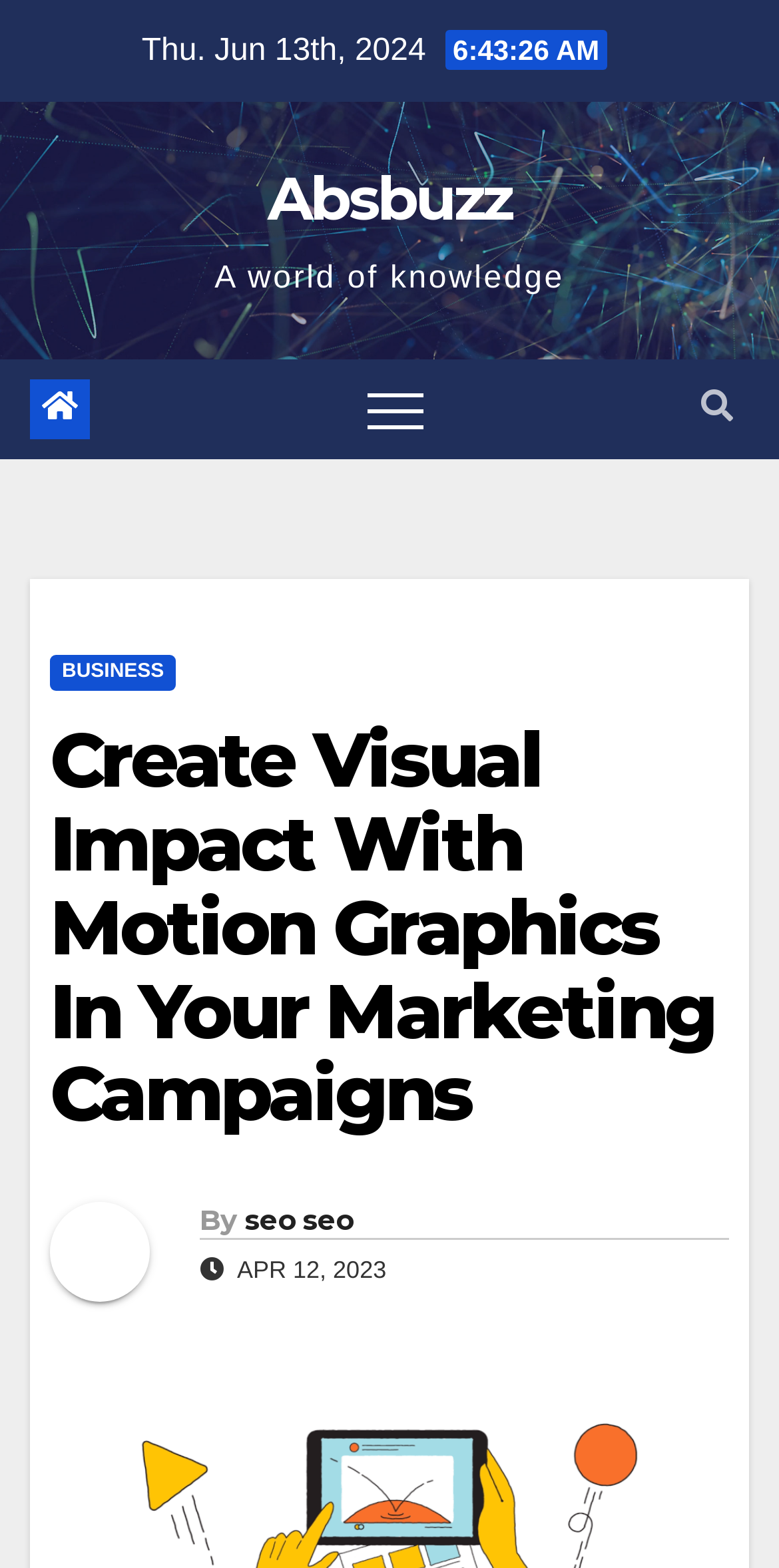What is the date of the article?
Please look at the screenshot and answer using one word or phrase.

Jun 13th, 2024